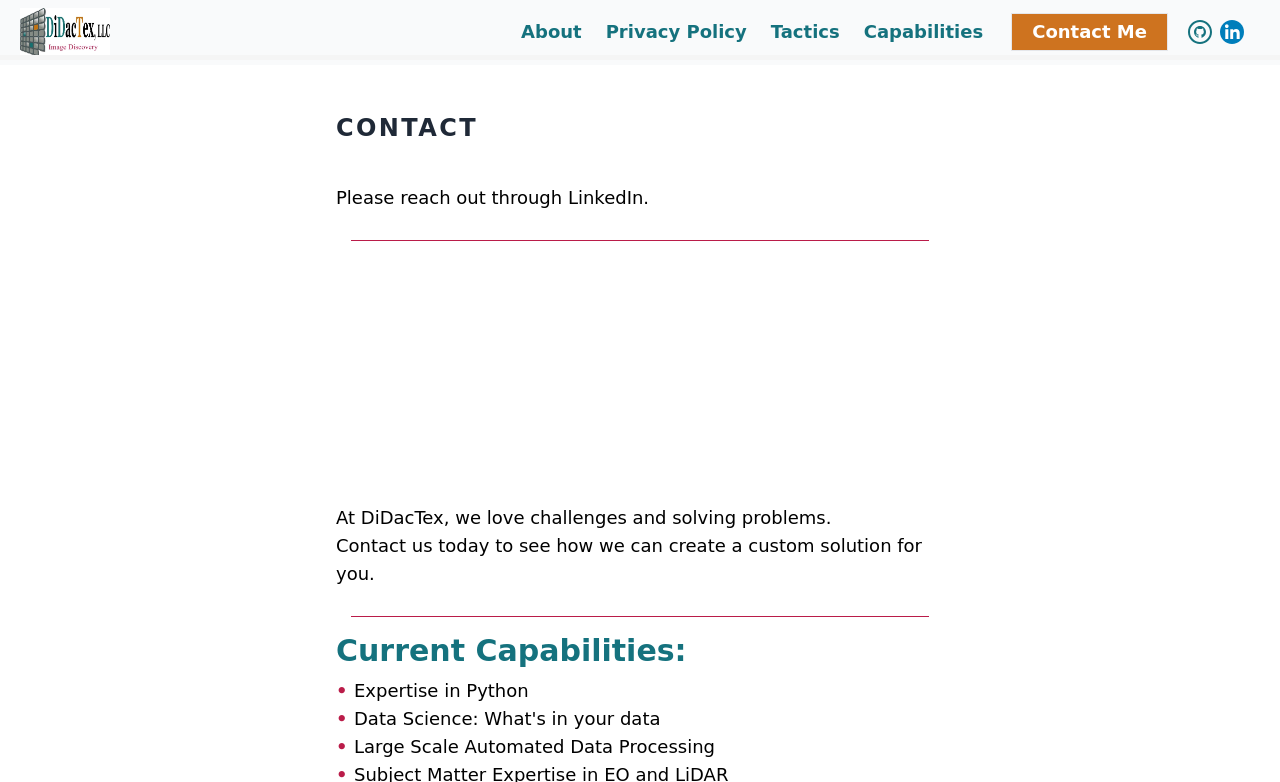What is the purpose of contacting the company?
Use the information from the screenshot to give a comprehensive response to the question.

The webpage encourages users to contact the company to see how they can create a custom solution for them, as mentioned in the static text 'Contact us today to see how we can create a custom solution for you'.